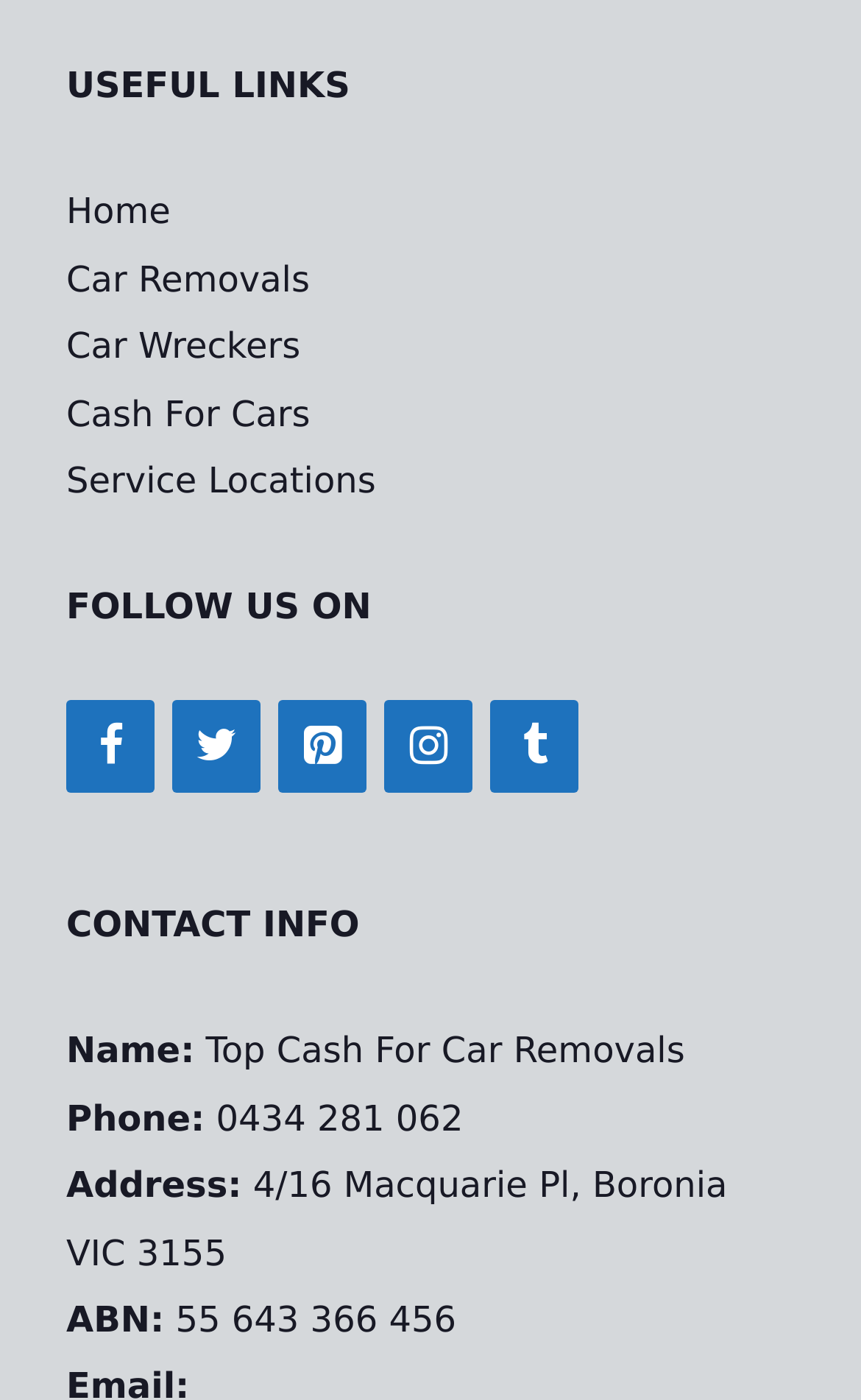Extract the bounding box of the UI element described as: "Economics Index".

None